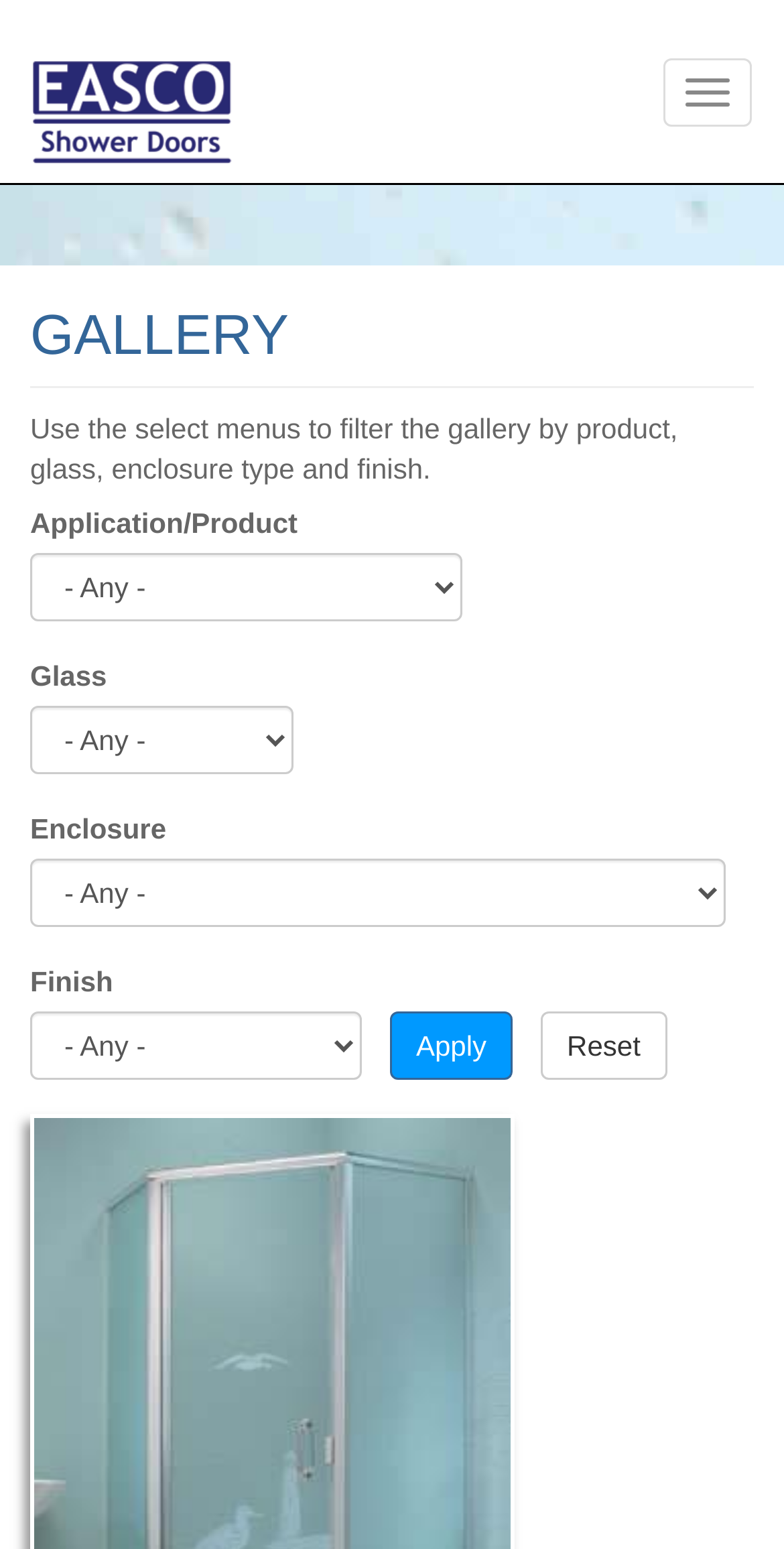Locate the bounding box coordinates of the clickable element to fulfill the following instruction: "Apply filters". Provide the coordinates as four float numbers between 0 and 1 in the format [left, top, right, bottom].

[0.497, 0.653, 0.654, 0.697]